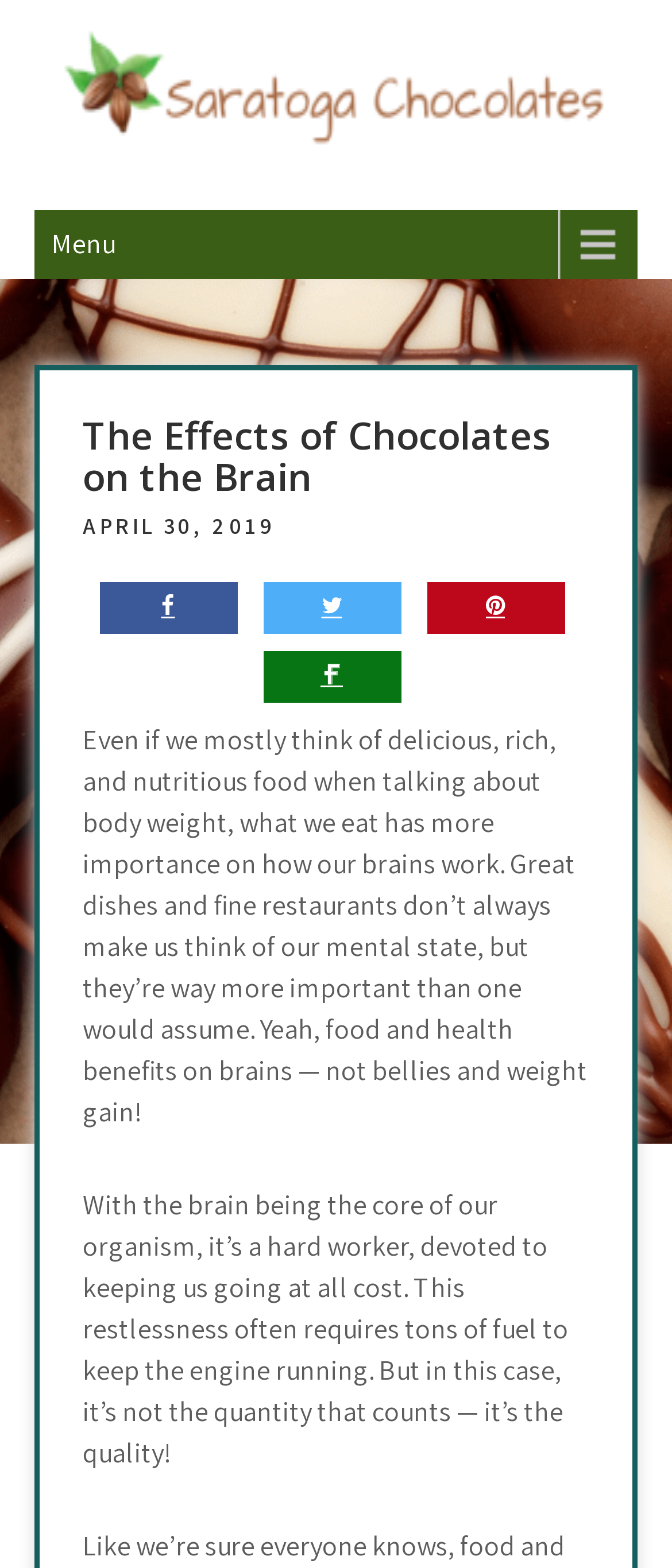What is important for the brain according to the article?
Using the visual information from the image, give a one-word or short-phrase answer.

Quality of fuel